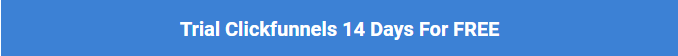Provide a short, one-word or phrase answer to the question below:
What type of businesses is the offer targeting?

Small to medium-sized businesses